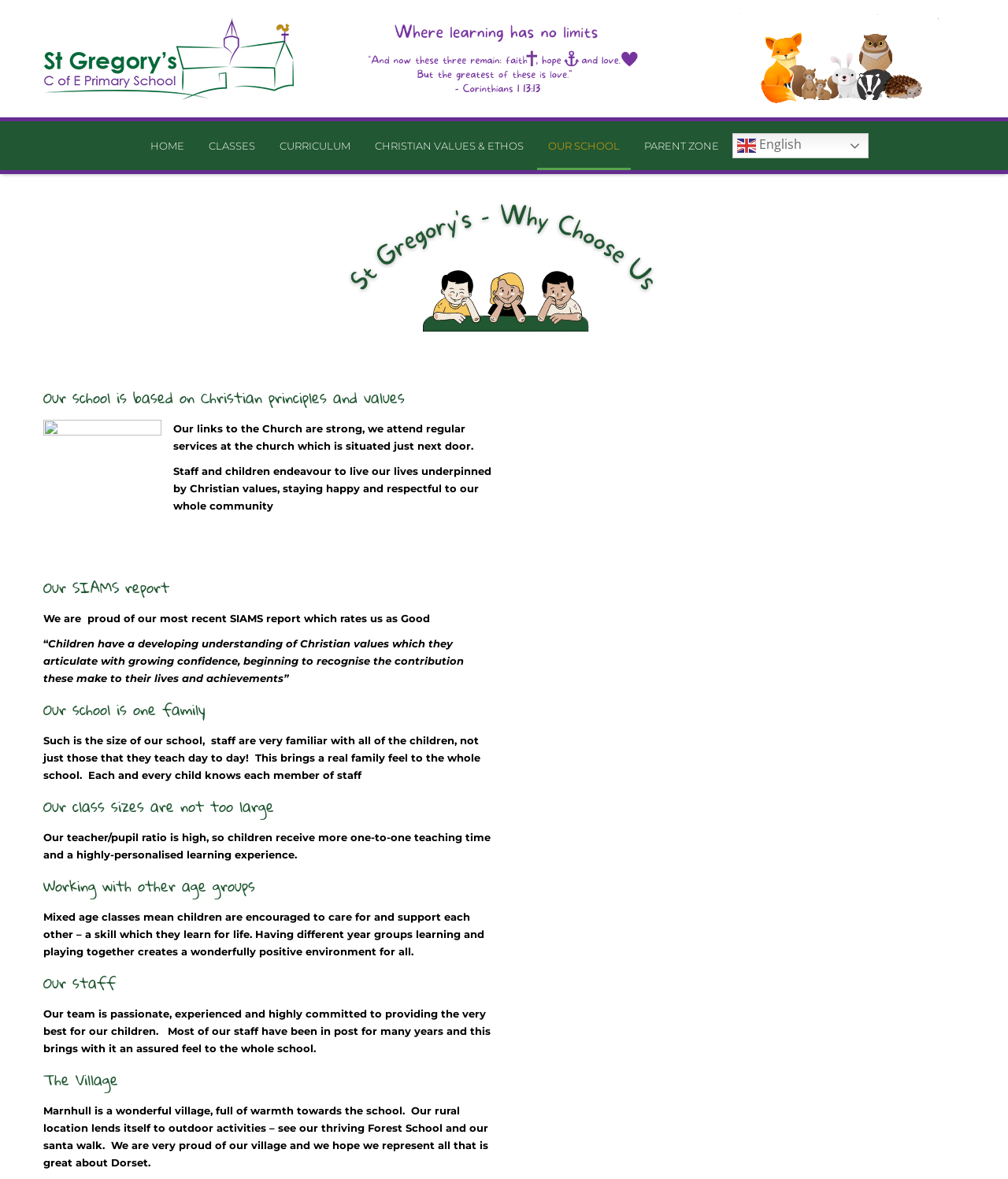What is unique about the school's class sizes?
Based on the image, provide your answer in one word or phrase.

Not too large